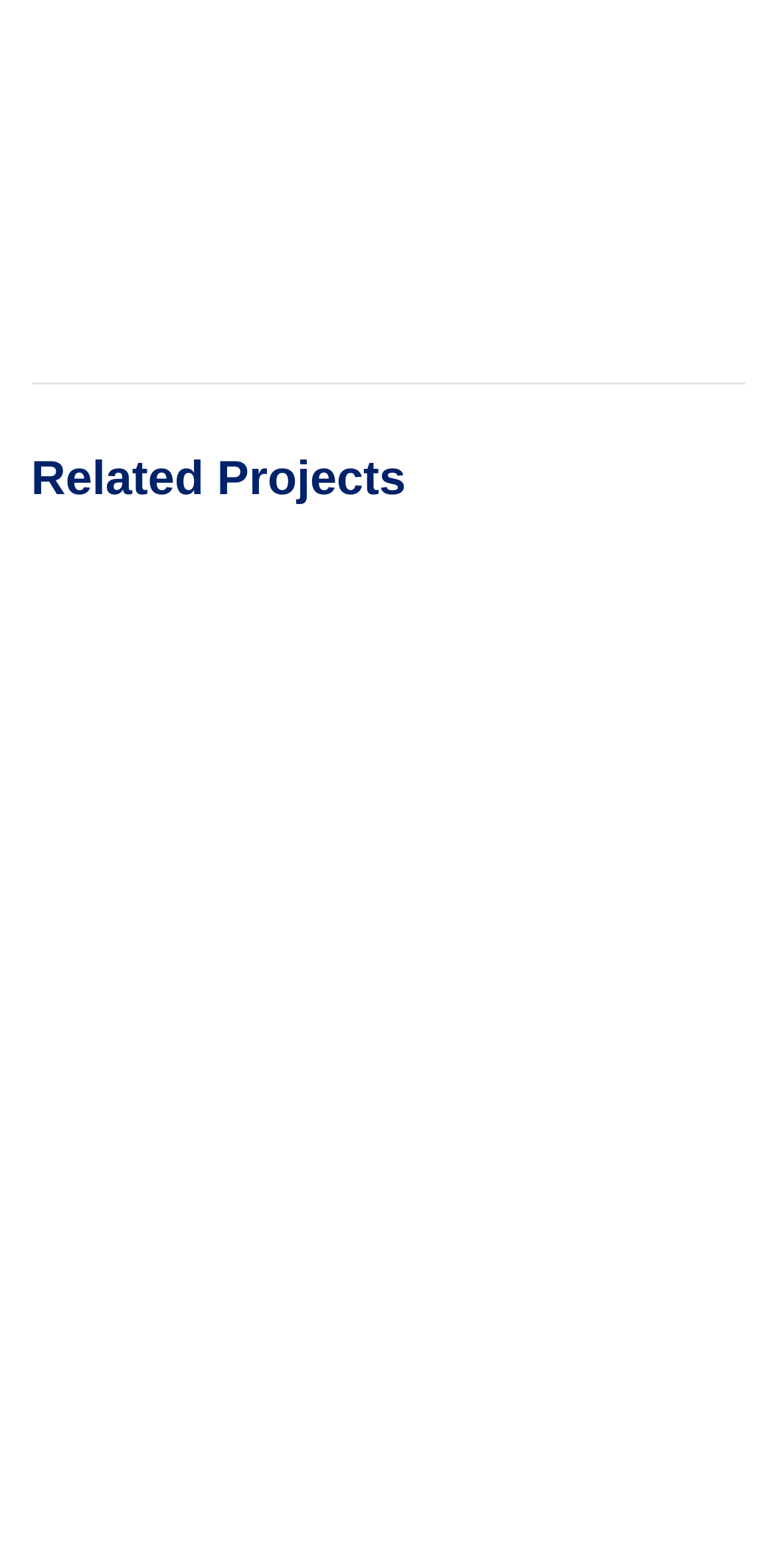Please reply to the following question using a single word or phrase: 
What is the purpose of the separator element?

To separate sections